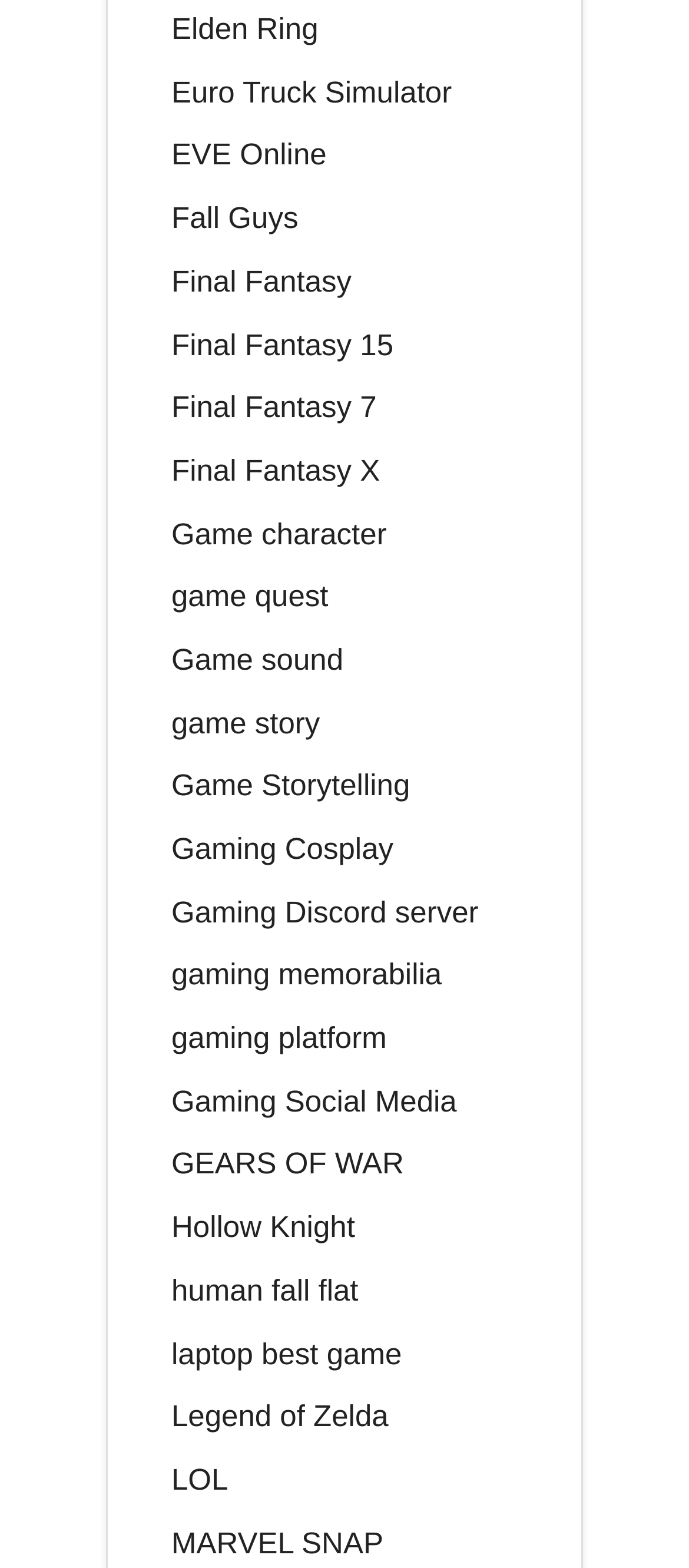How many game-related links are on this page?
Based on the screenshot, provide your answer in one word or phrase.

19